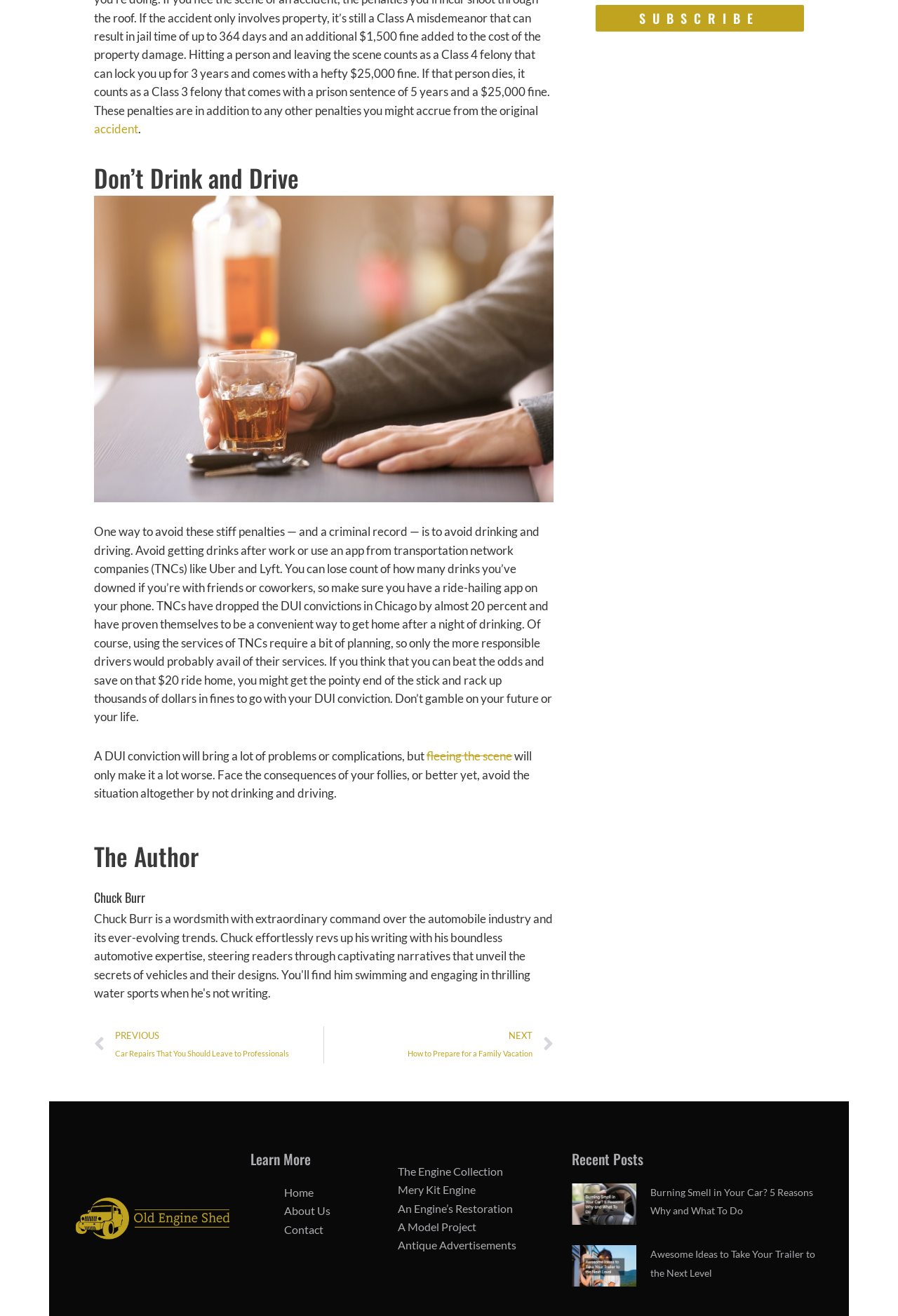Locate the bounding box coordinates of the area where you should click to accomplish the instruction: "Click on the link to learn about the consequences of fleeing the scene".

[0.475, 0.569, 0.57, 0.58]